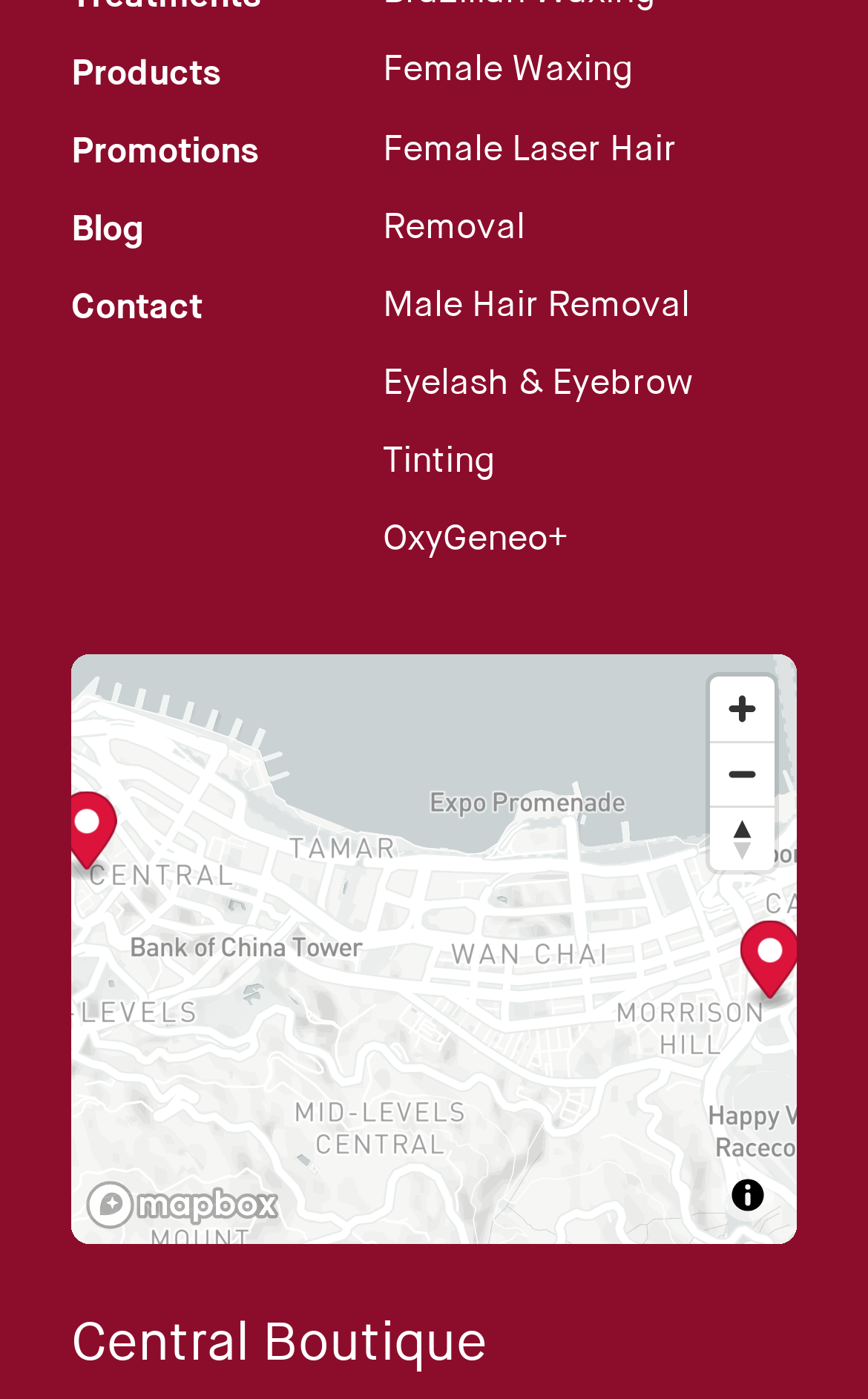What is the logo at the bottom of the map?
Please give a detailed and elaborate answer to the question based on the image.

The answer can be found by looking at the link element at the bottom of the map, which has a text label 'Mapbox logo'.